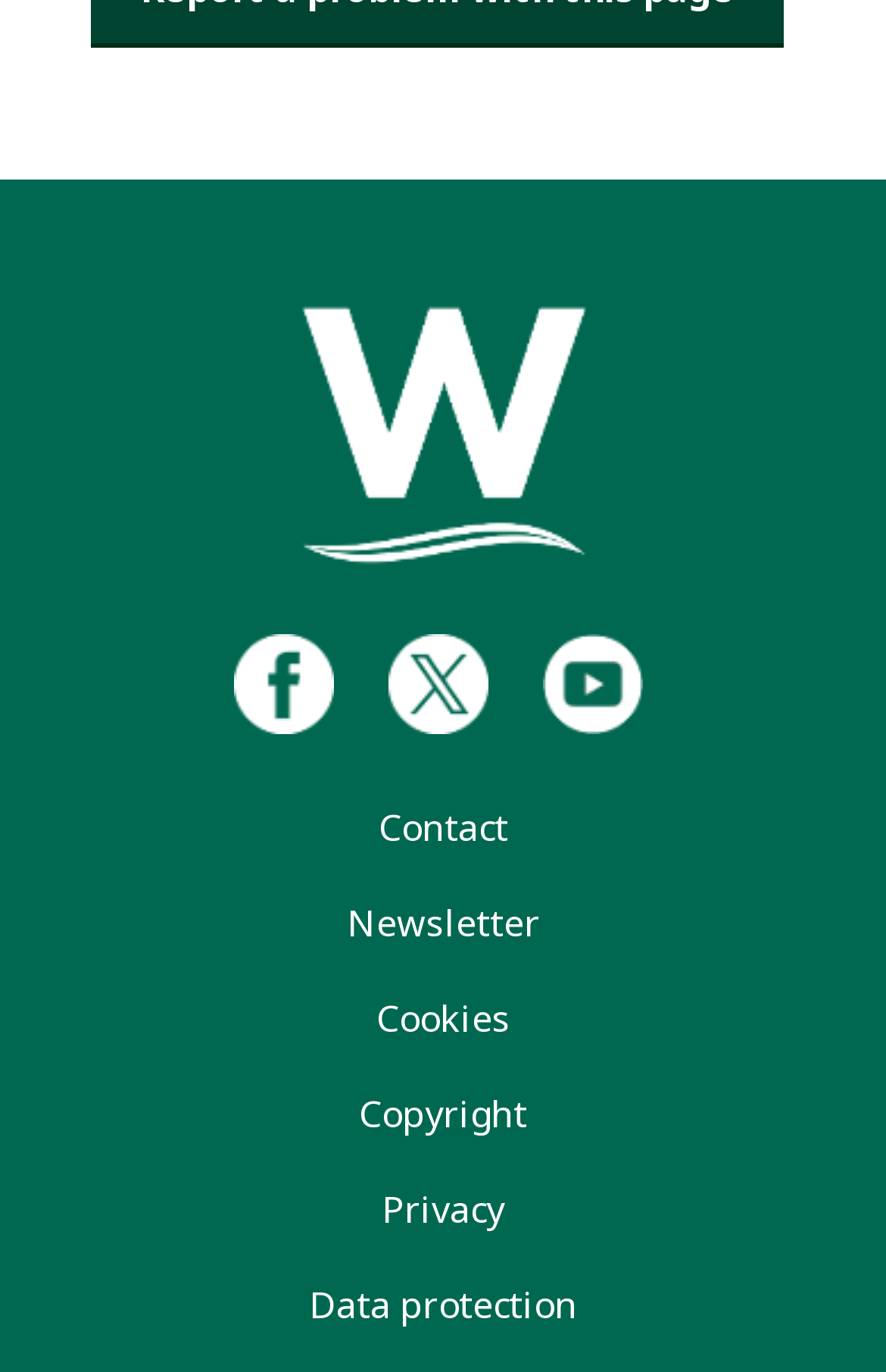Select the bounding box coordinates of the element I need to click to carry out the following instruction: "View Wiltshire Council's Facebook page".

[0.264, 0.462, 0.377, 0.535]